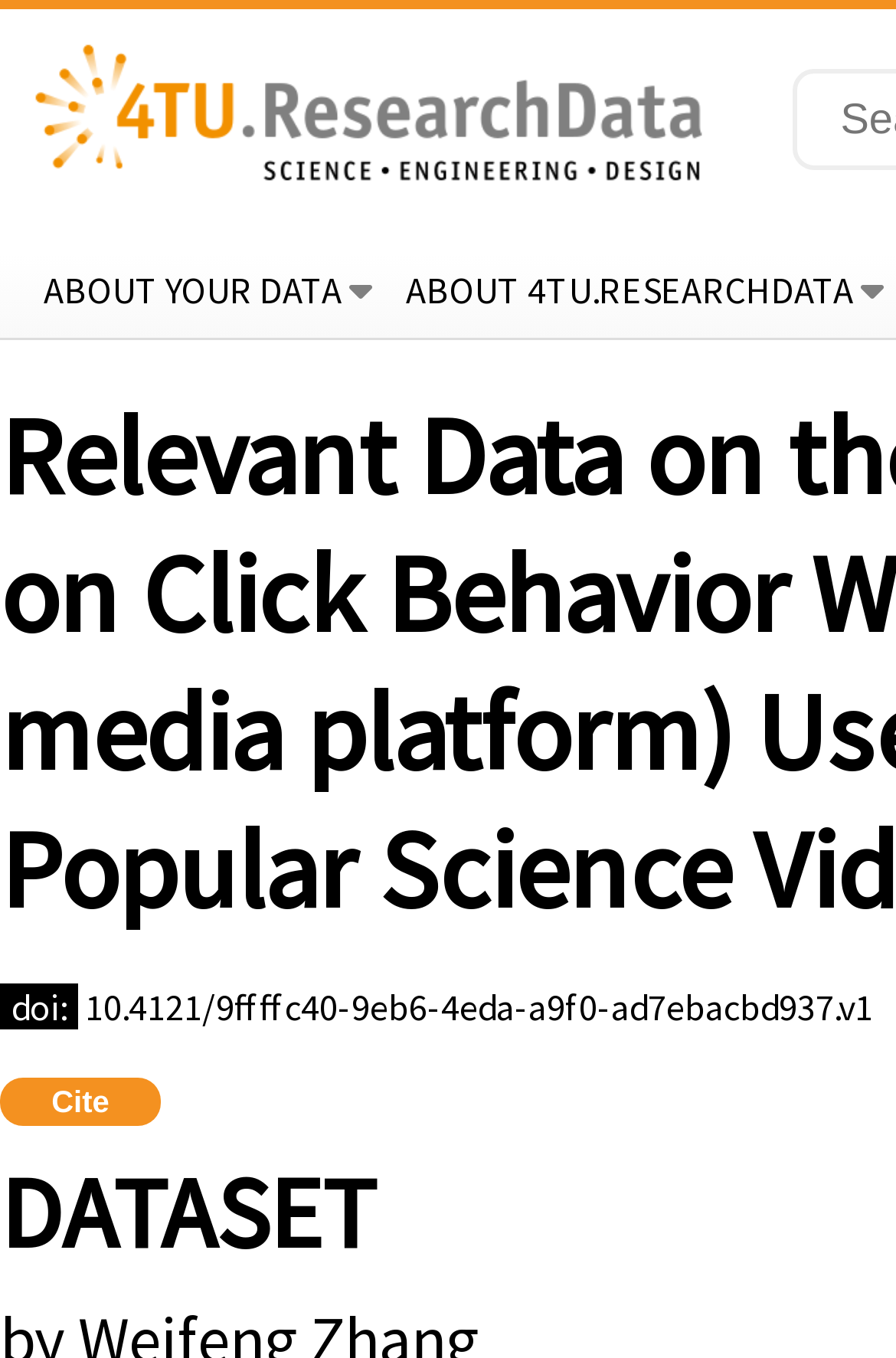What is the category of this dataset?
Refer to the image and provide a concise answer in one word or phrase.

DATASET